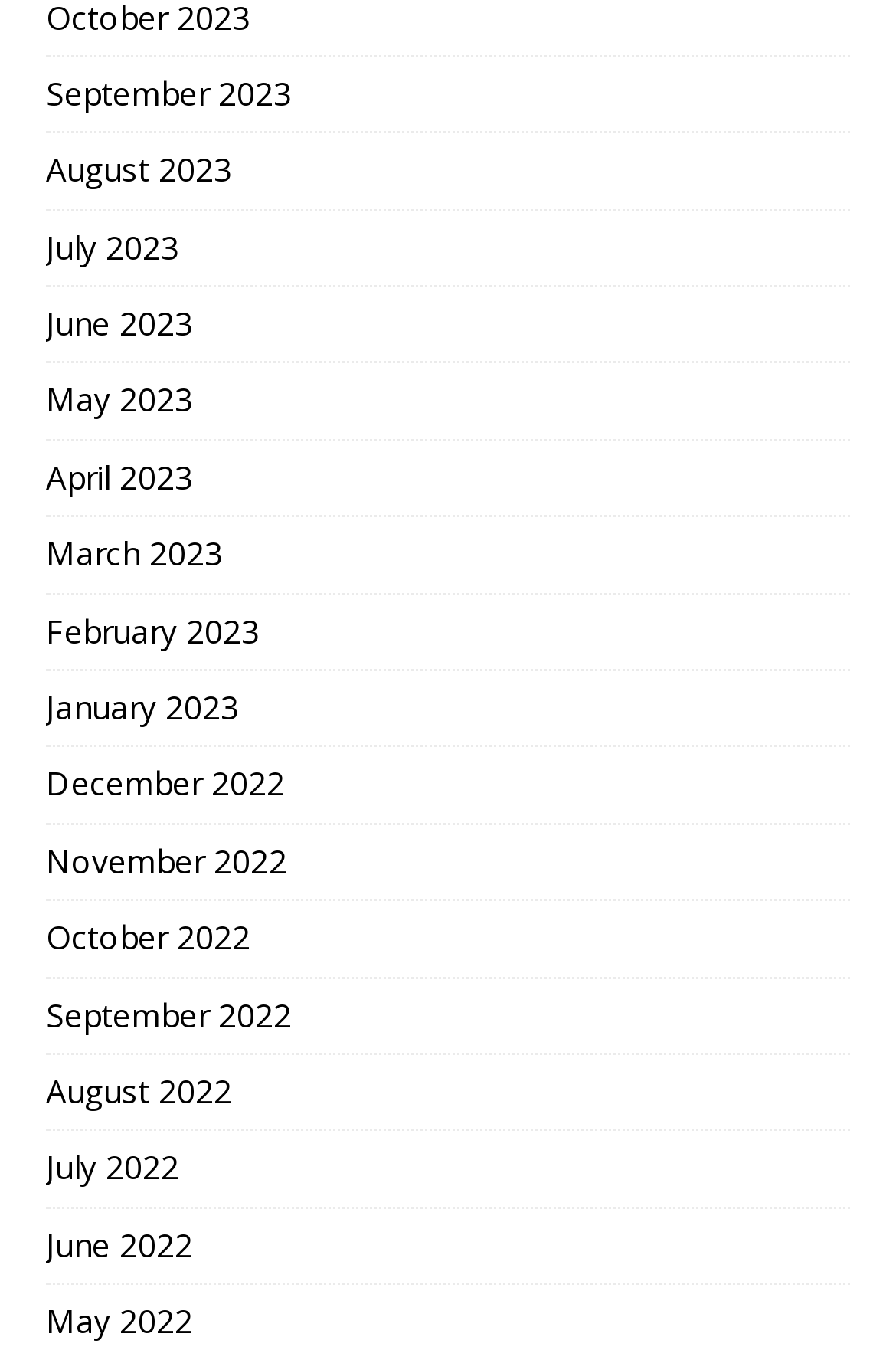Identify the bounding box coordinates of the element that should be clicked to fulfill this task: "access January 2023". The coordinates should be provided as four float numbers between 0 and 1, i.e., [left, top, right, bottom].

[0.051, 0.494, 0.949, 0.548]